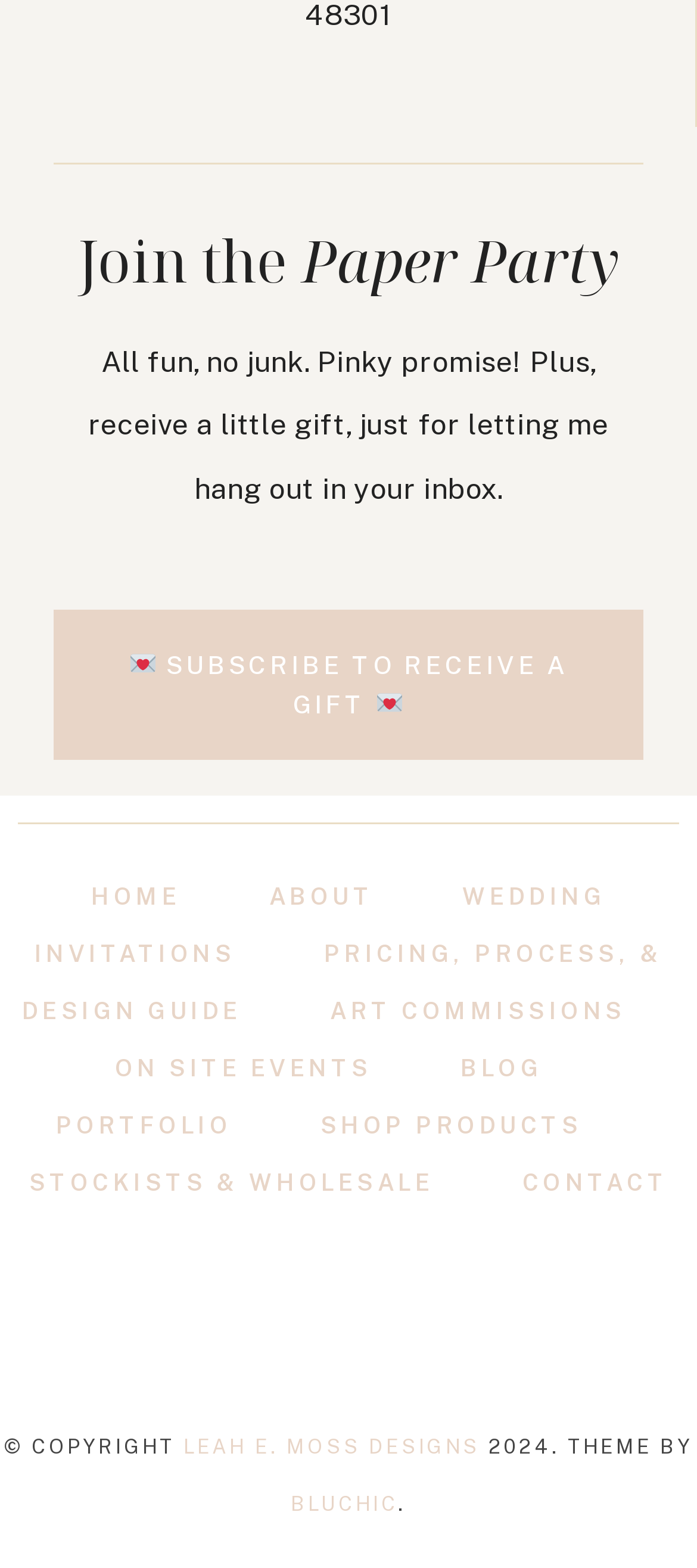Given the element description, predict the bounding box coordinates in the format (top-left x, top-left y, bottom-right x, bottom-right y), using floating point numbers between 0 and 1: November 2022

None